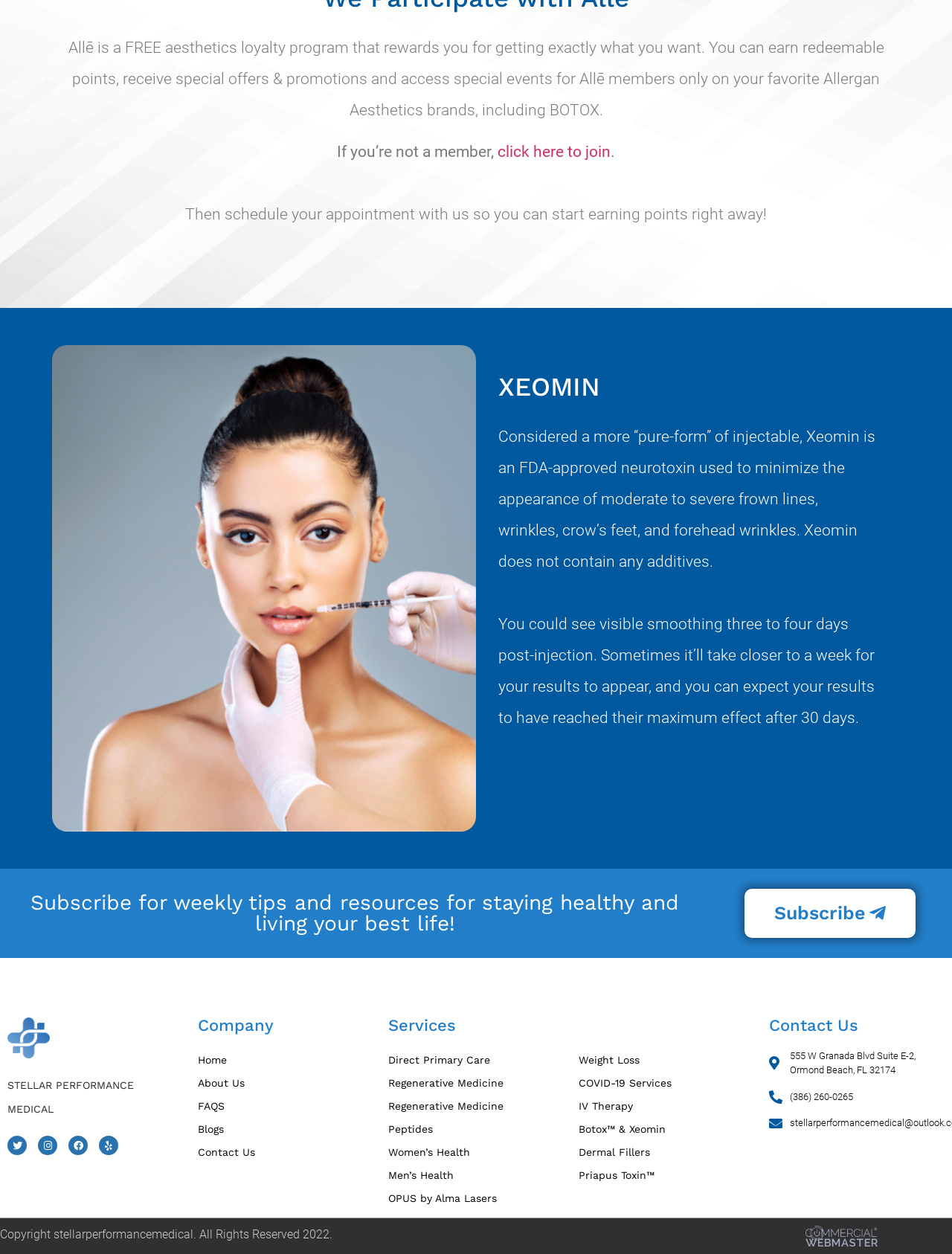Highlight the bounding box of the UI element that corresponds to this description: "Facebook".

[0.072, 0.906, 0.092, 0.921]